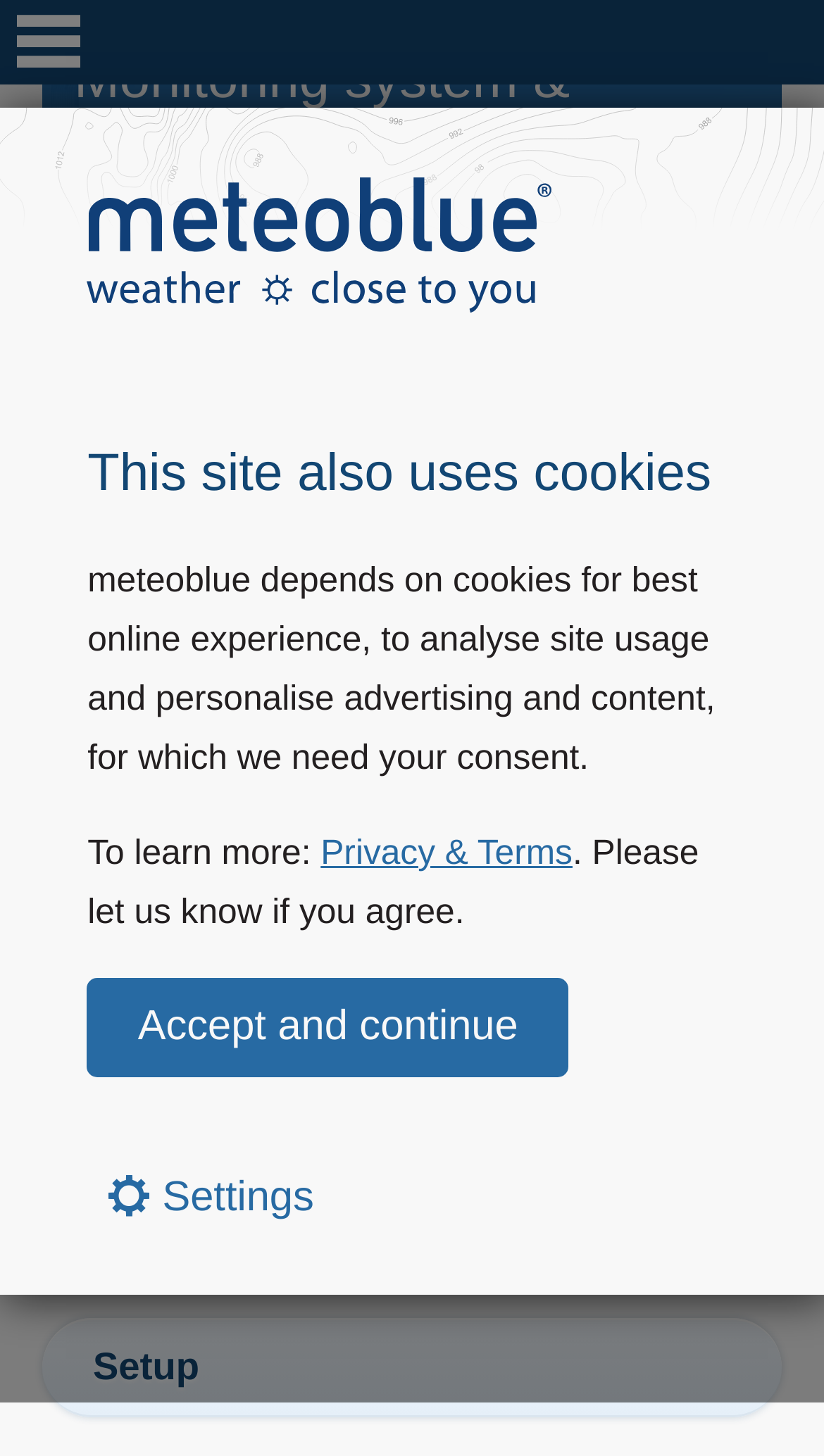What is the purpose of the IoT measurement network?
Using the image as a reference, deliver a detailed and thorough answer to the question.

I found the information by reading the StaticText element at coordinates [0.113, 0.477, 0.919, 0.524] which states that 'IoT measurement network is successfully installed and fully operational'. This is one of the goals achieved after the successful completion of the modules.